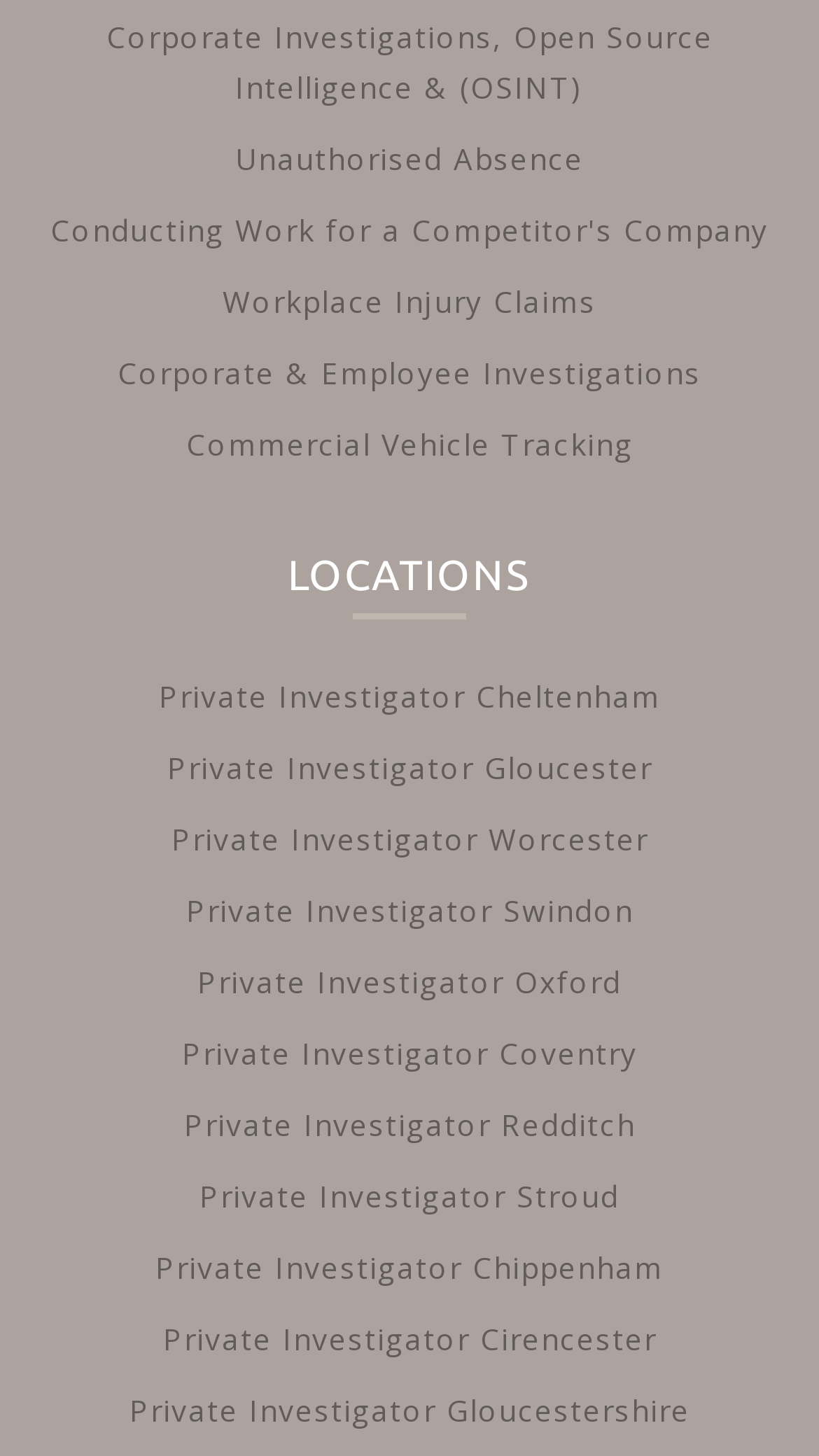Pinpoint the bounding box coordinates of the clickable area necessary to execute the following instruction: "Explore celebrity social media". The coordinates should be given as four float numbers between 0 and 1, namely [left, top, right, bottom].

None